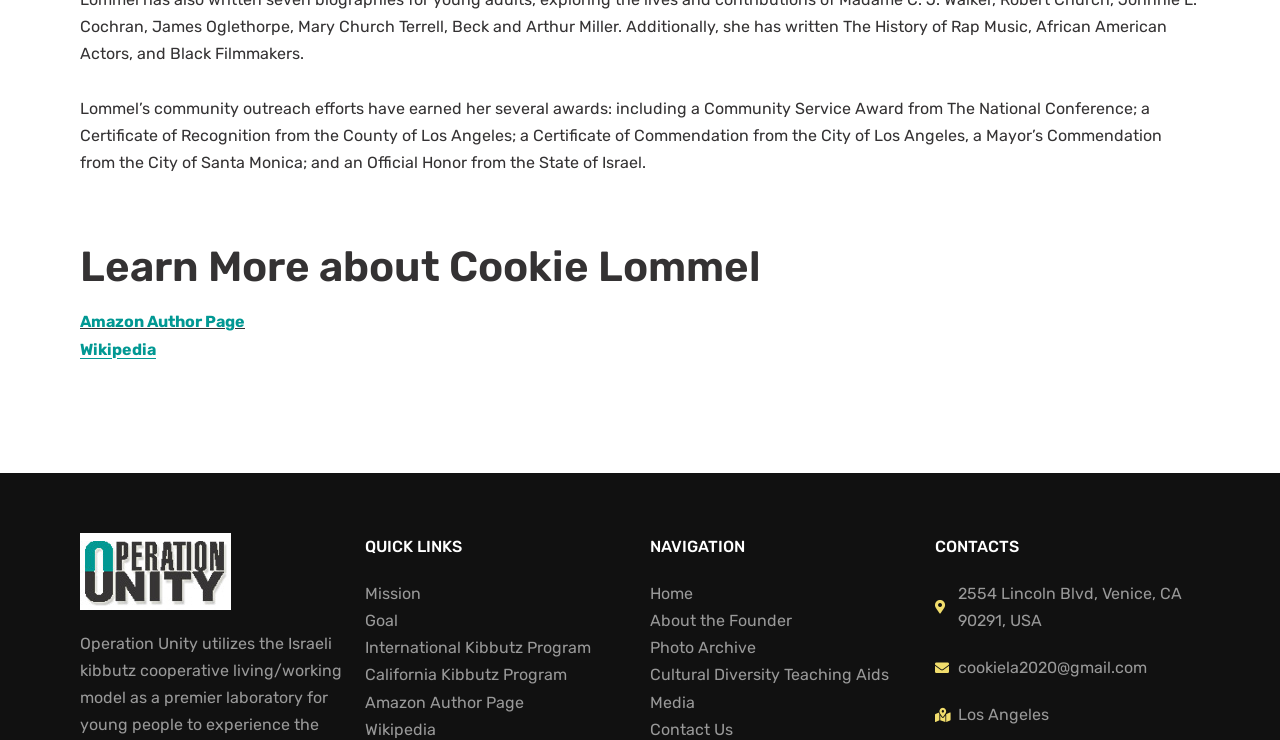Answer this question using a single word or a brief phrase:
What is Cookie Lommel's achievement?

Several awards